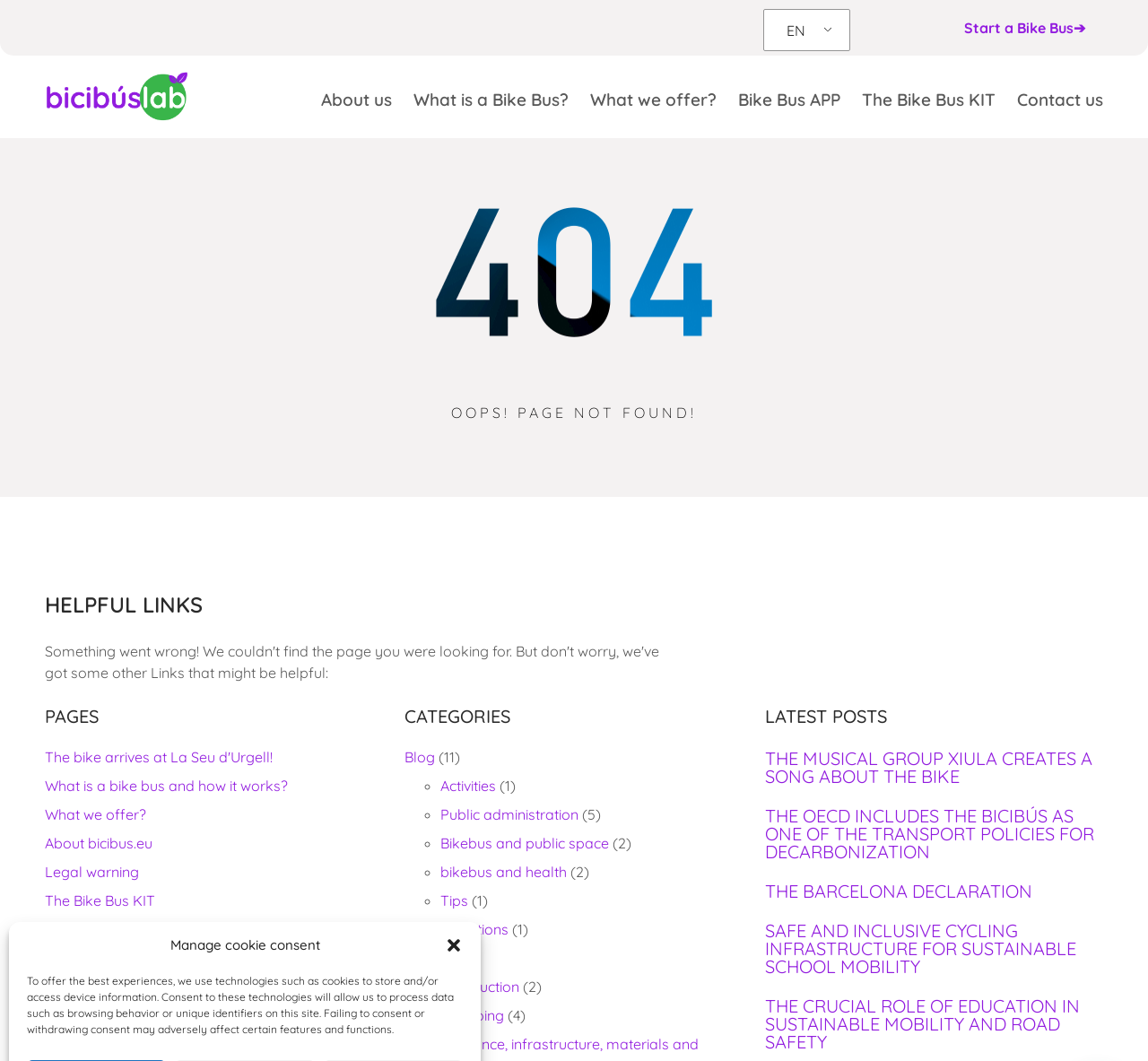How many latest posts are displayed on this page?
Provide a fully detailed and comprehensive answer to the question.

The latest posts section is located at the bottom of the page and displays a list of recent articles. By counting the headings in this section, I found that there are 4 latest posts displayed on this page.